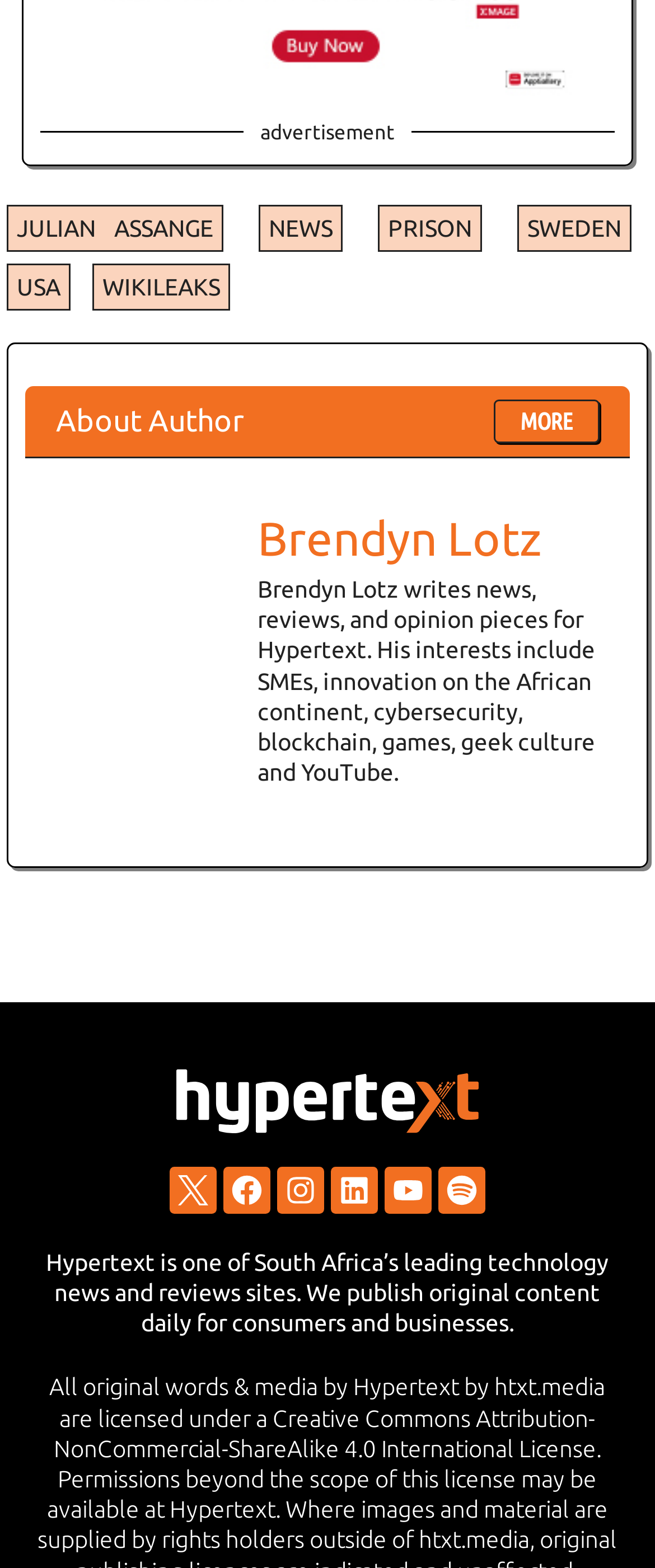Please reply with a single word or brief phrase to the question: 
What is the name of the technology news and reviews site?

Hypertext